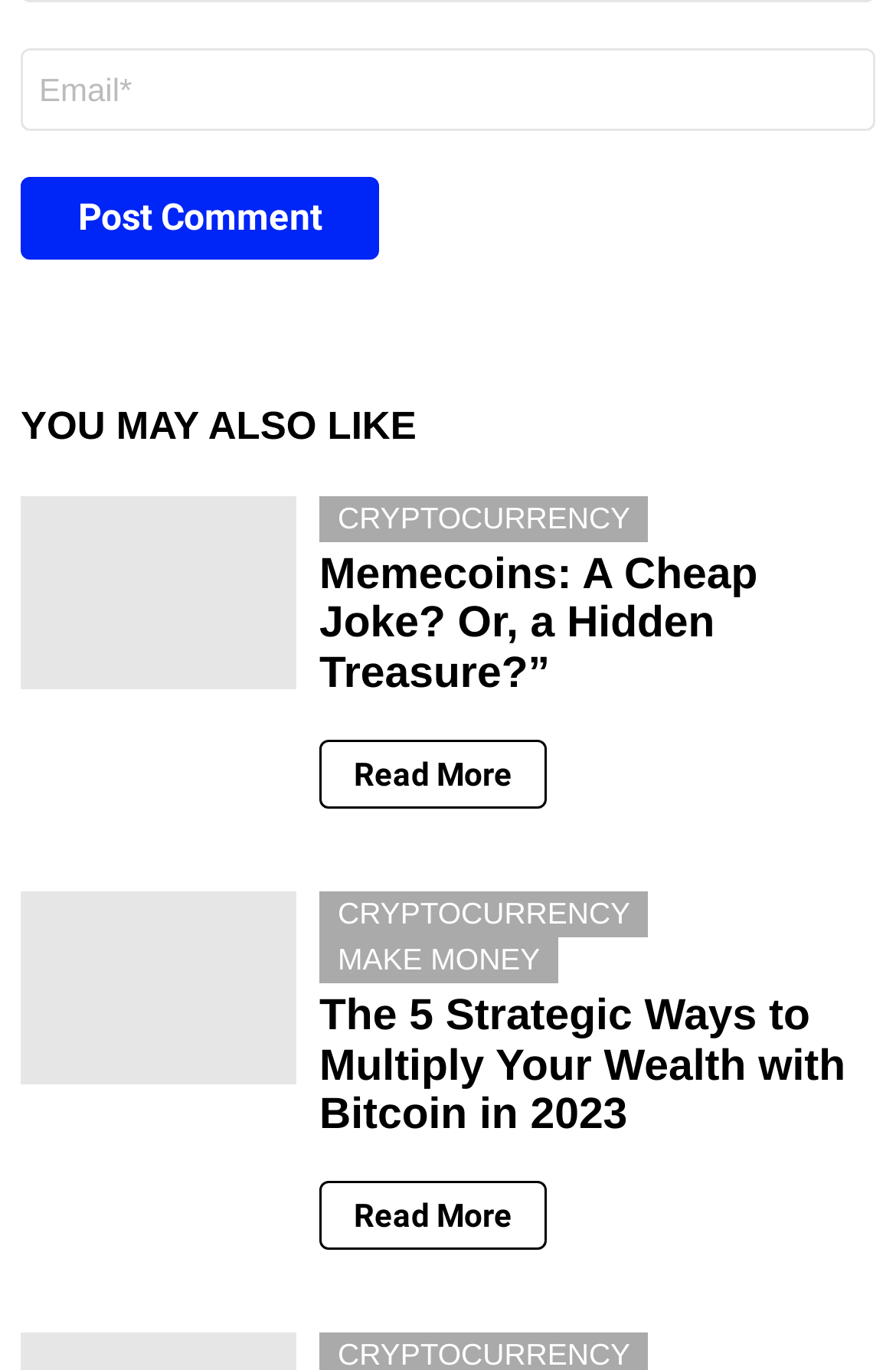Locate the bounding box coordinates of the element you need to click to accomplish the task described by this instruction: "Read more about Memecoins".

[0.356, 0.54, 0.61, 0.591]